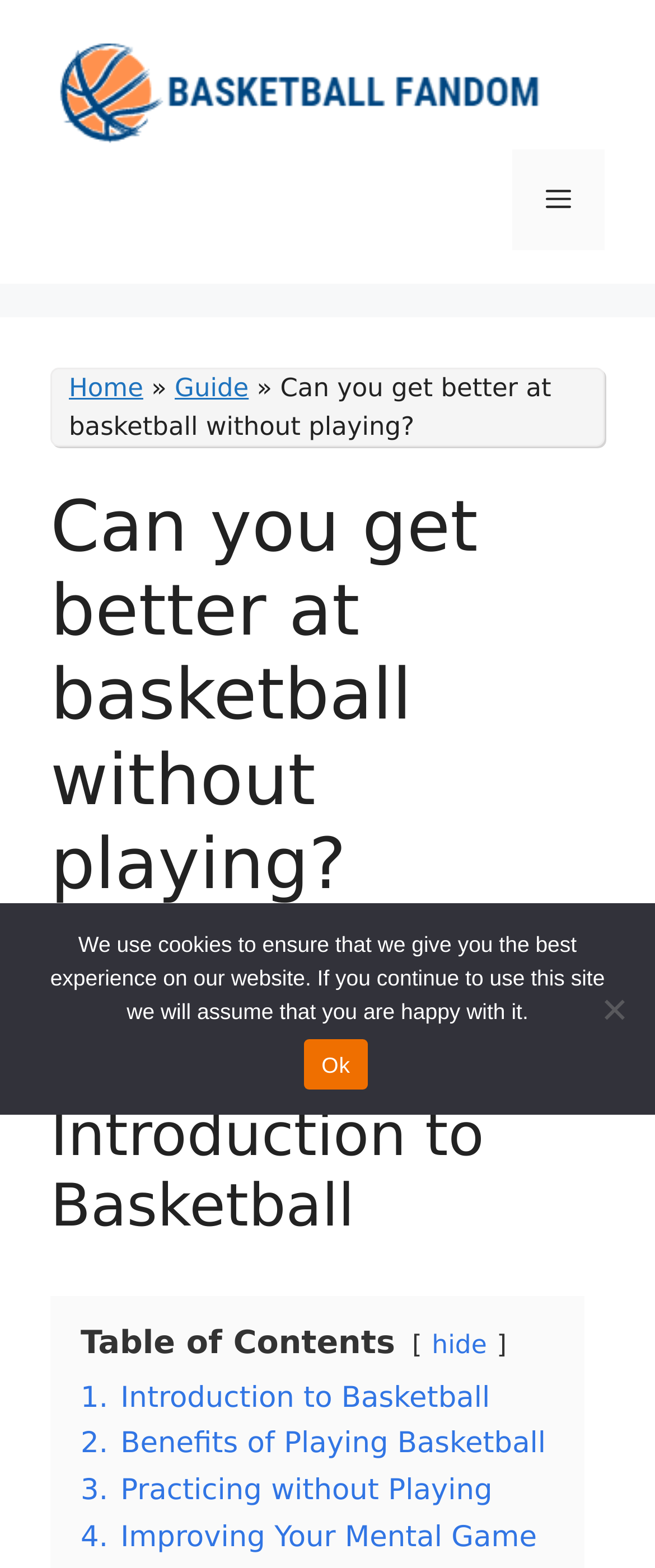Determine the bounding box coordinates for the area that needs to be clicked to fulfill this task: "Click the DONATE NOW button". The coordinates must be given as four float numbers between 0 and 1, i.e., [left, top, right, bottom].

None